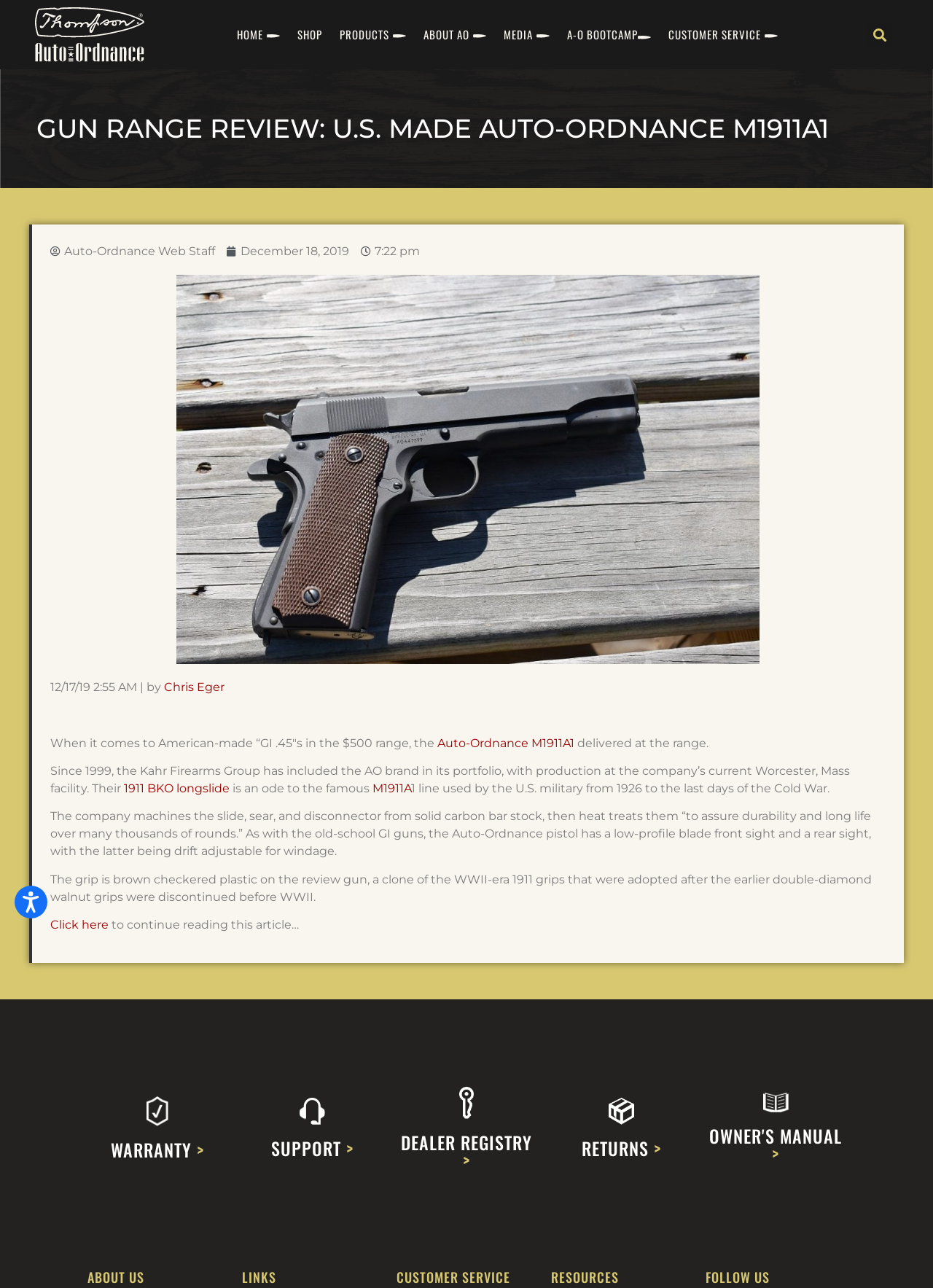What is the name of the gun being reviewed?
Refer to the screenshot and answer in one word or phrase.

Auto-Ordnance M1911A1